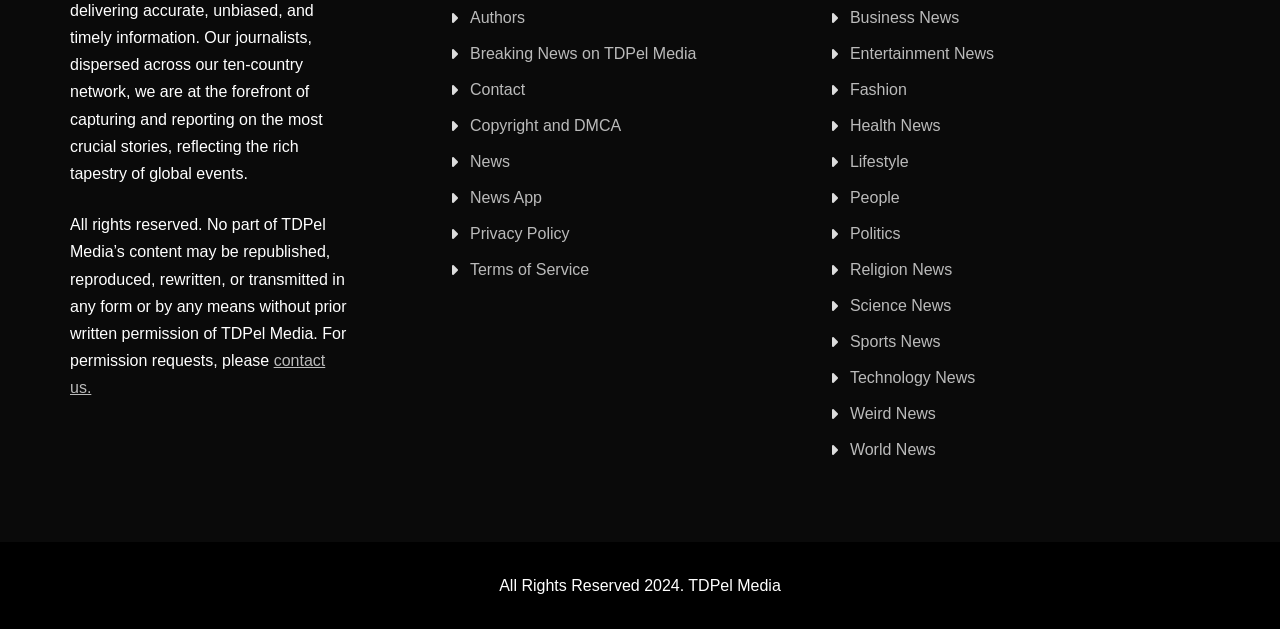Give a concise answer using one word or a phrase to the following question:
What is the year of copyright?

2024